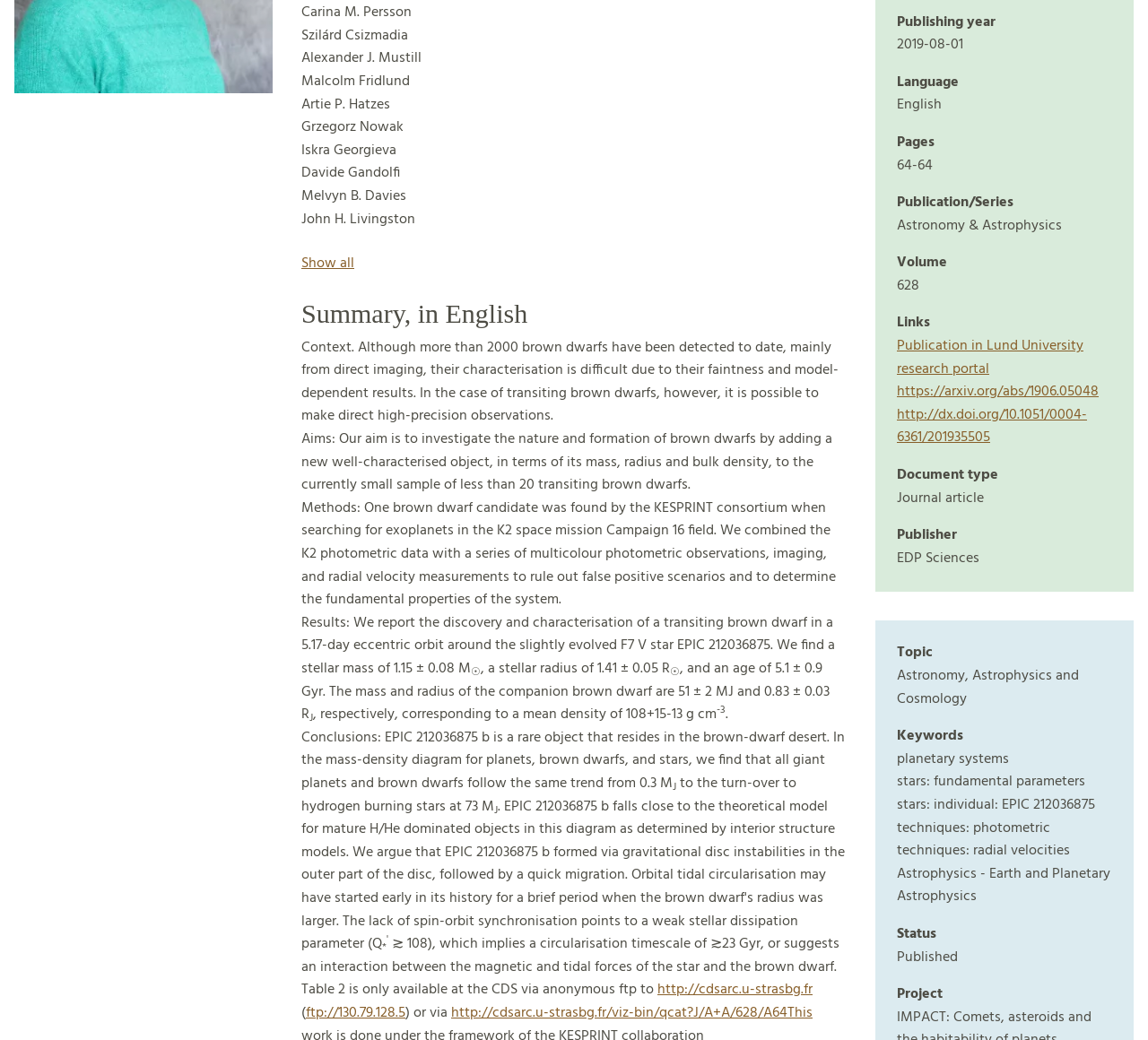Locate the bounding box coordinates of the UI element described by: "Show all". Provide the coordinates as four float numbers between 0 and 1, formatted as [left, top, right, bottom].

[0.262, 0.242, 0.309, 0.265]